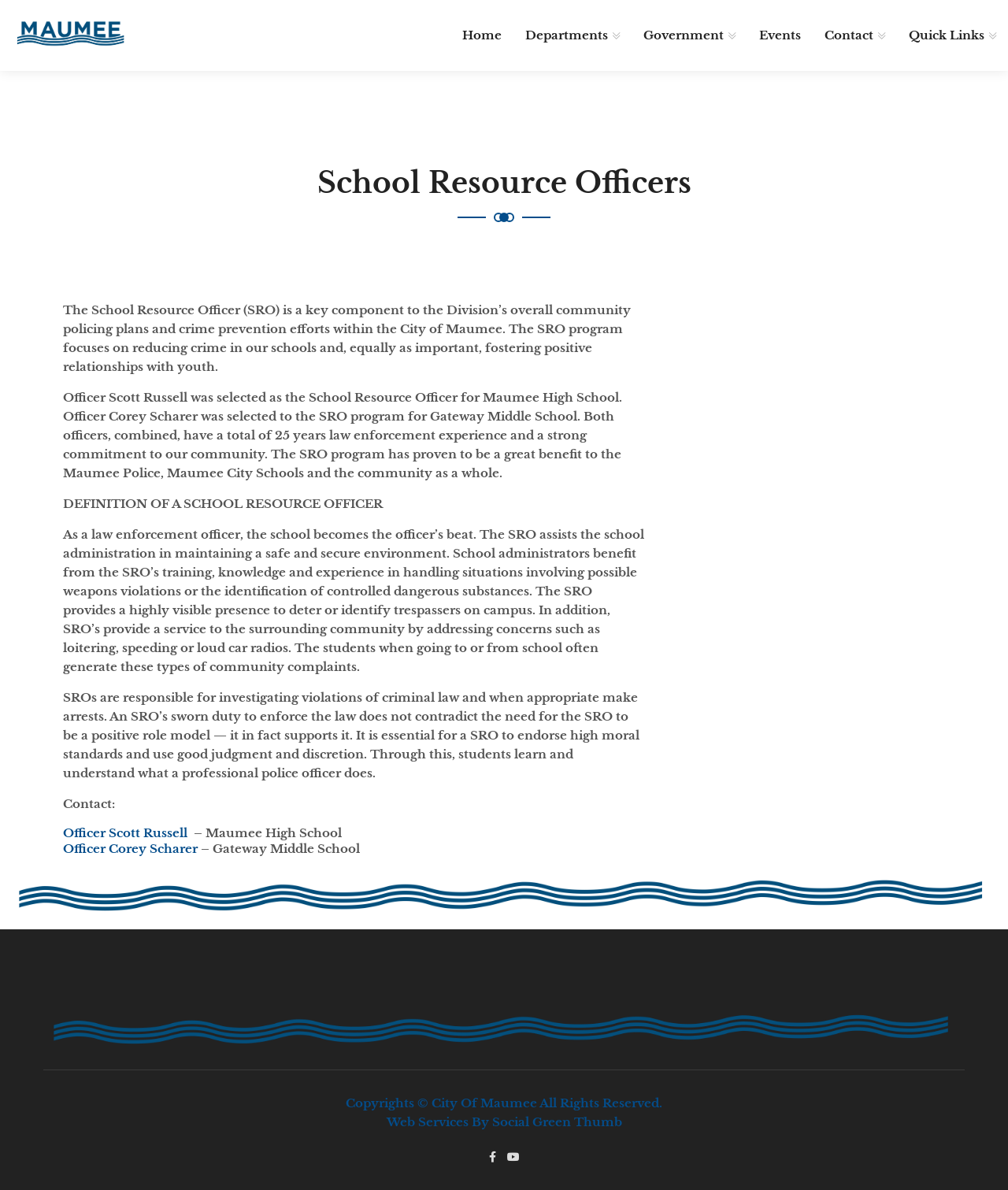Please specify the bounding box coordinates of the clickable section necessary to execute the following command: "Learn more about Officer Scott Russell".

[0.062, 0.694, 0.189, 0.706]